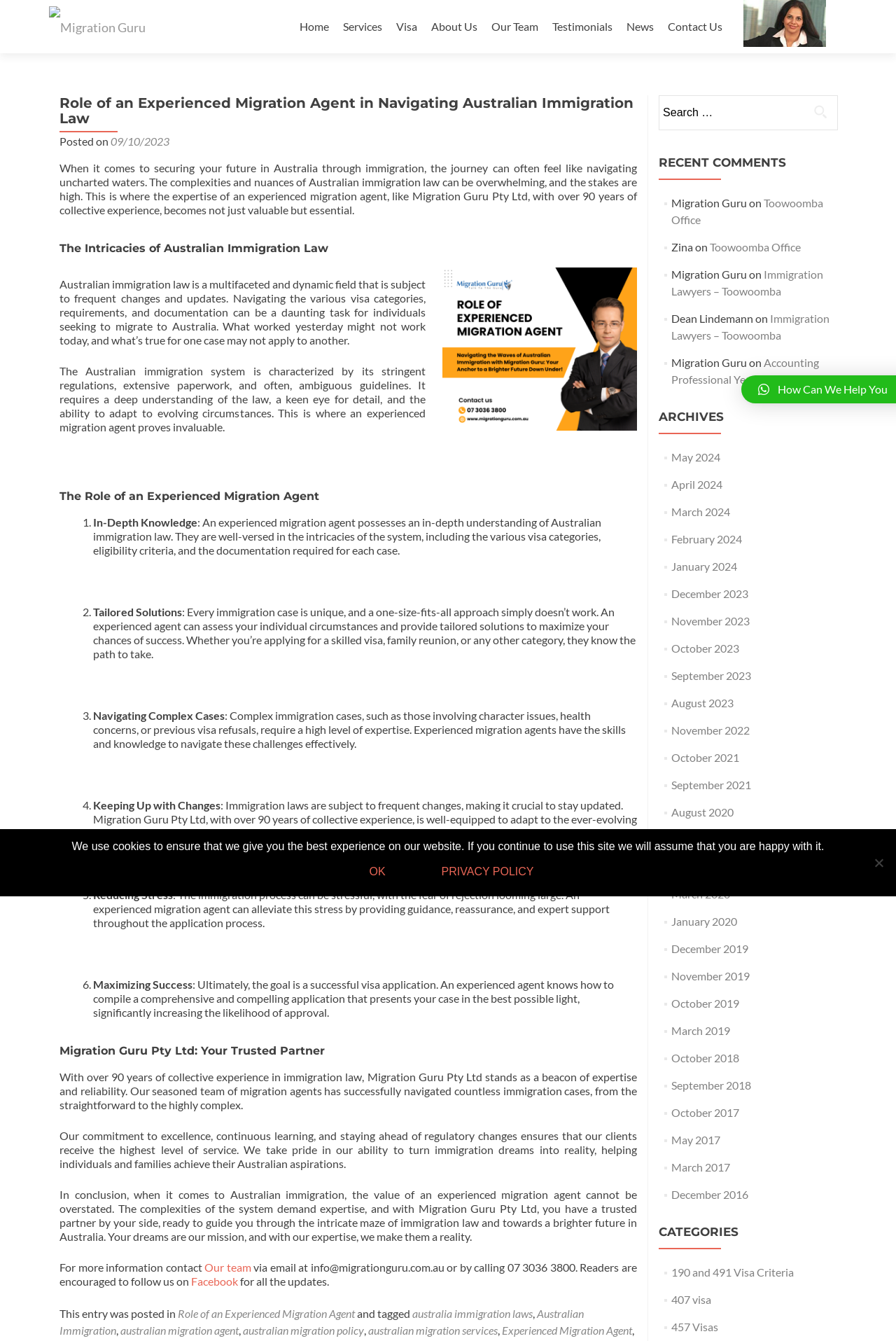How many years of collective experience do the migration agents at Migration Guru Pty Ltd have?
Carefully analyze the image and provide a detailed answer to the question.

The webpage mentions that the migration agents at Migration Guru Pty Ltd have over 90 years of collective experience in immigration law, making them a reliable and trustworthy partner for individuals seeking to migrate to Australia.